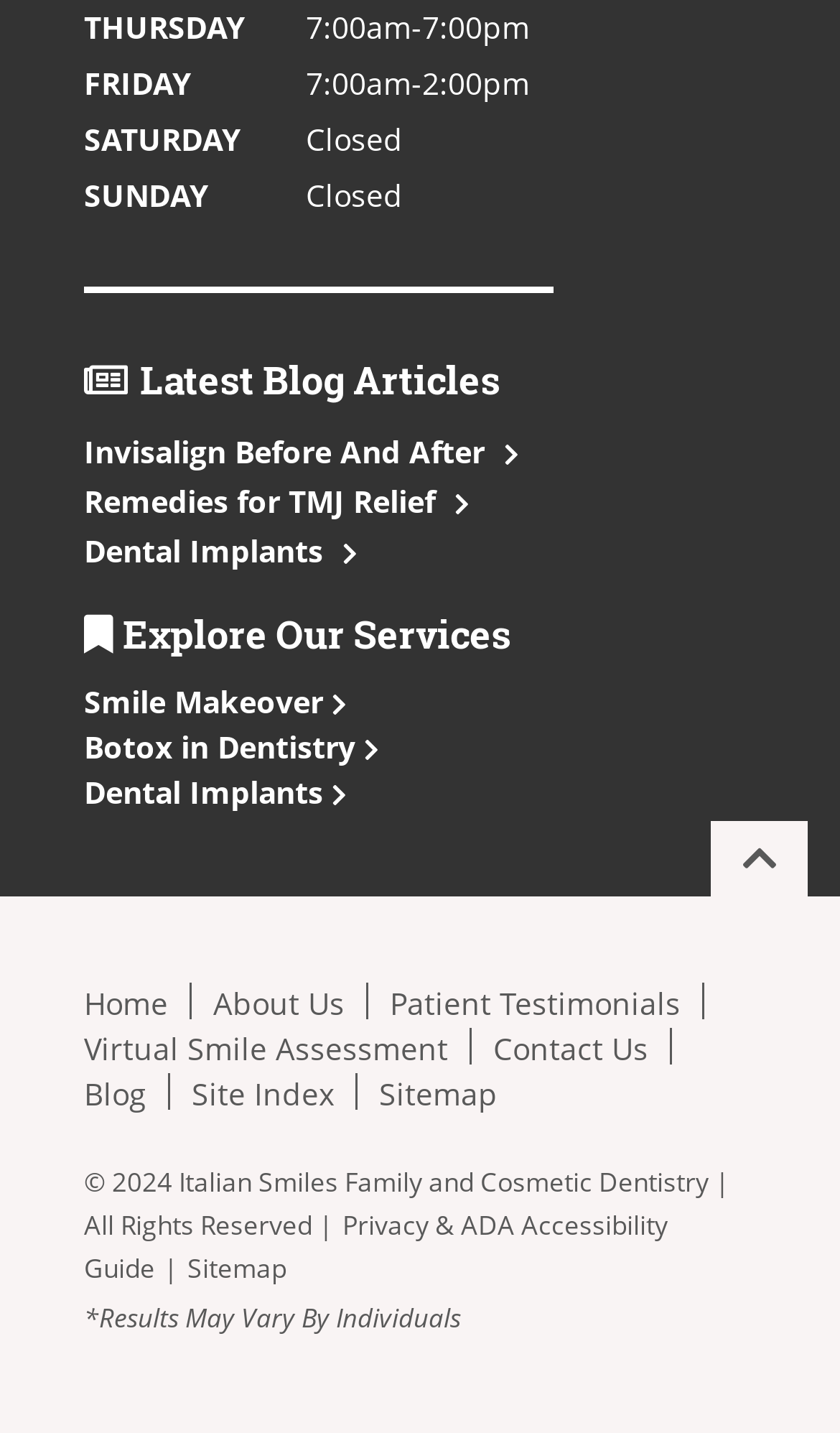Indicate the bounding box coordinates of the clickable region to achieve the following instruction: "View latest blog articles."

[0.1, 0.25, 0.9, 0.28]